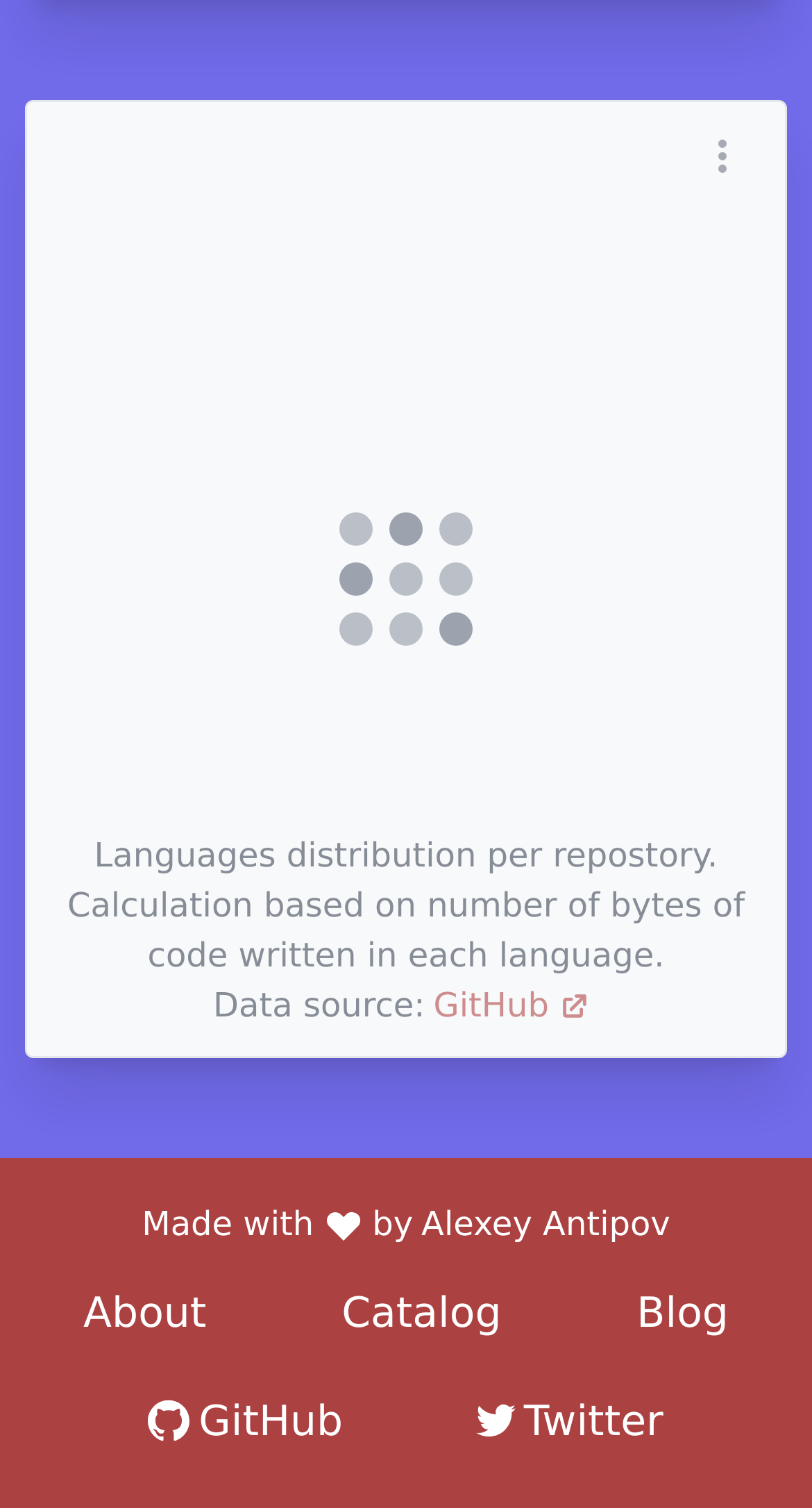Use a single word or phrase to answer the question:
What is the purpose of the 'Made with' section?

To credit the creator